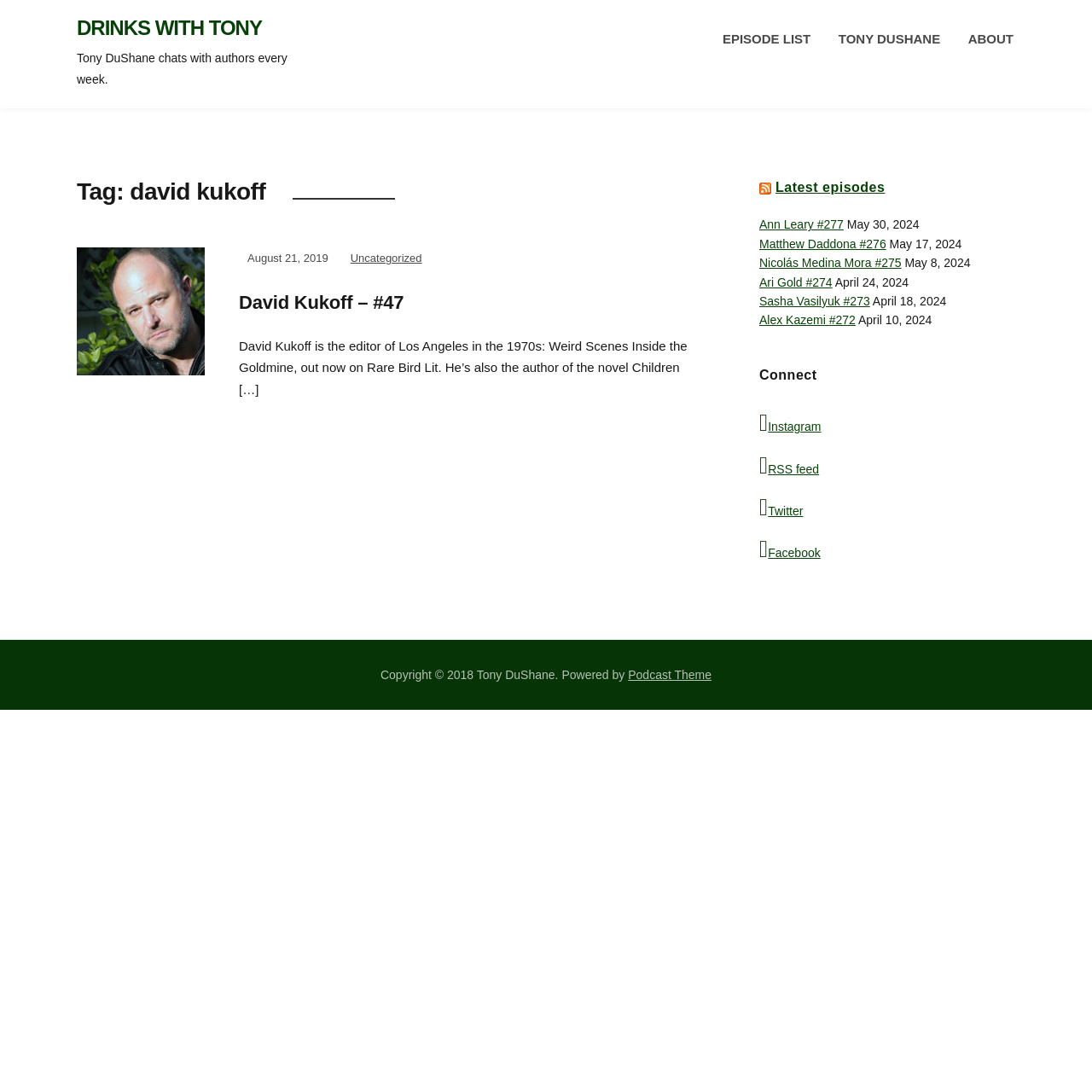What is the name of the podcast?
From the image, respond with a single word or phrase.

Drinks with Tony